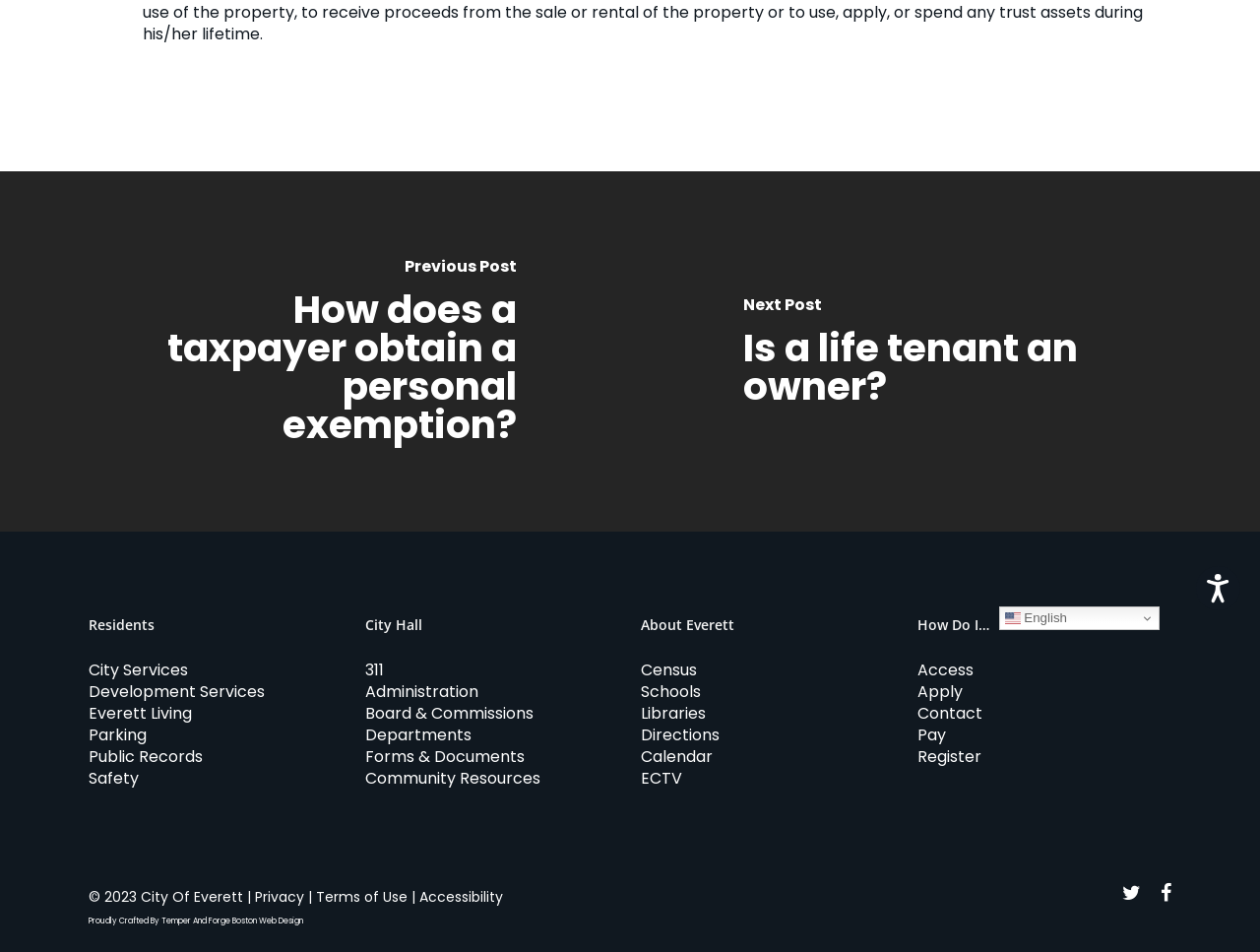From the element description Call Center, predict the bounding box coordinates of the UI element. The coordinates must be specified in the format (top-left x, top-left y, bottom-right x, bottom-right y) and should be within the 0 to 1 range.

None